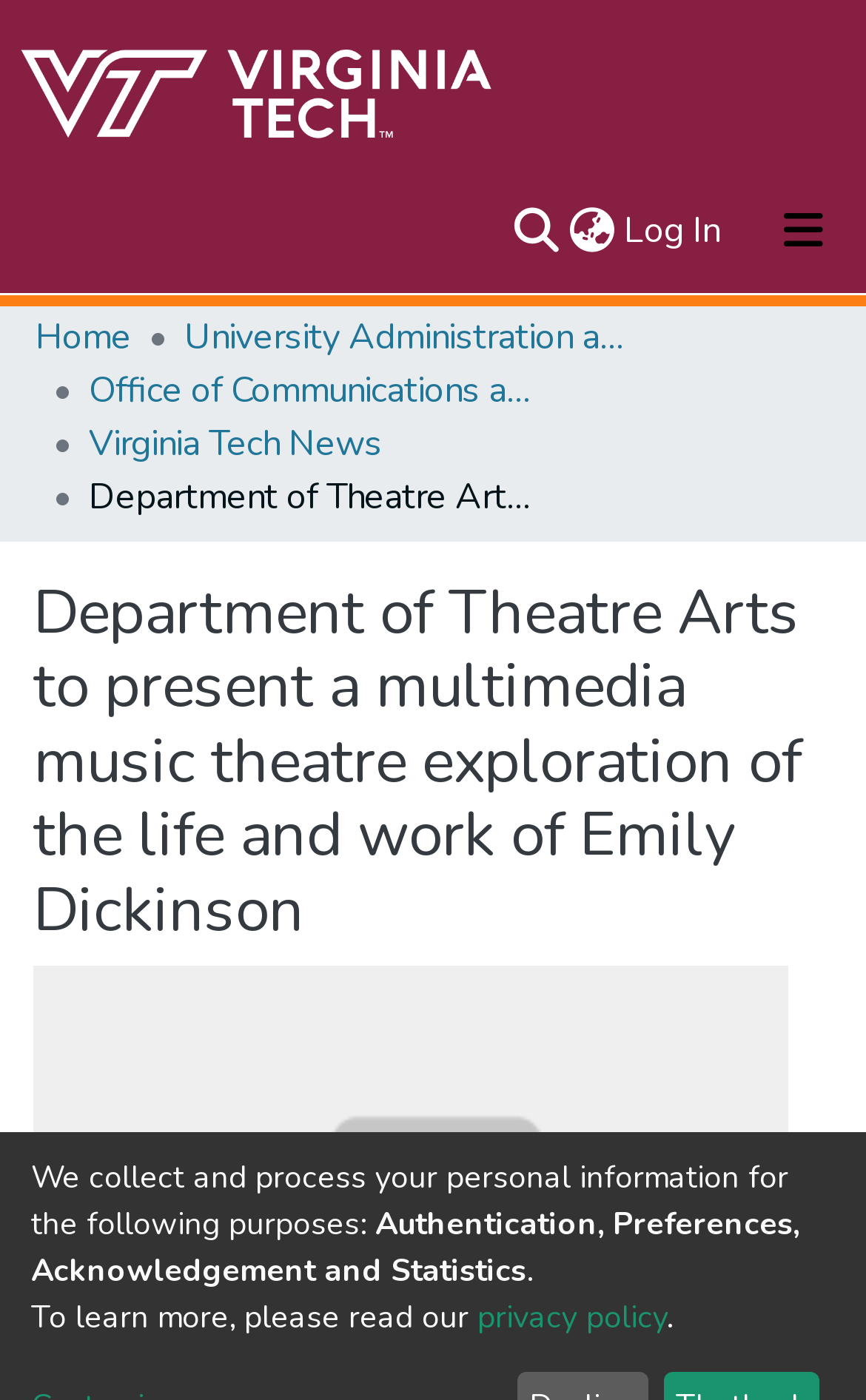Find the bounding box coordinates of the element you need to click on to perform this action: 'Log in'. The coordinates should be represented by four float values between 0 and 1, in the format [left, top, right, bottom].

[0.715, 0.147, 0.836, 0.182]